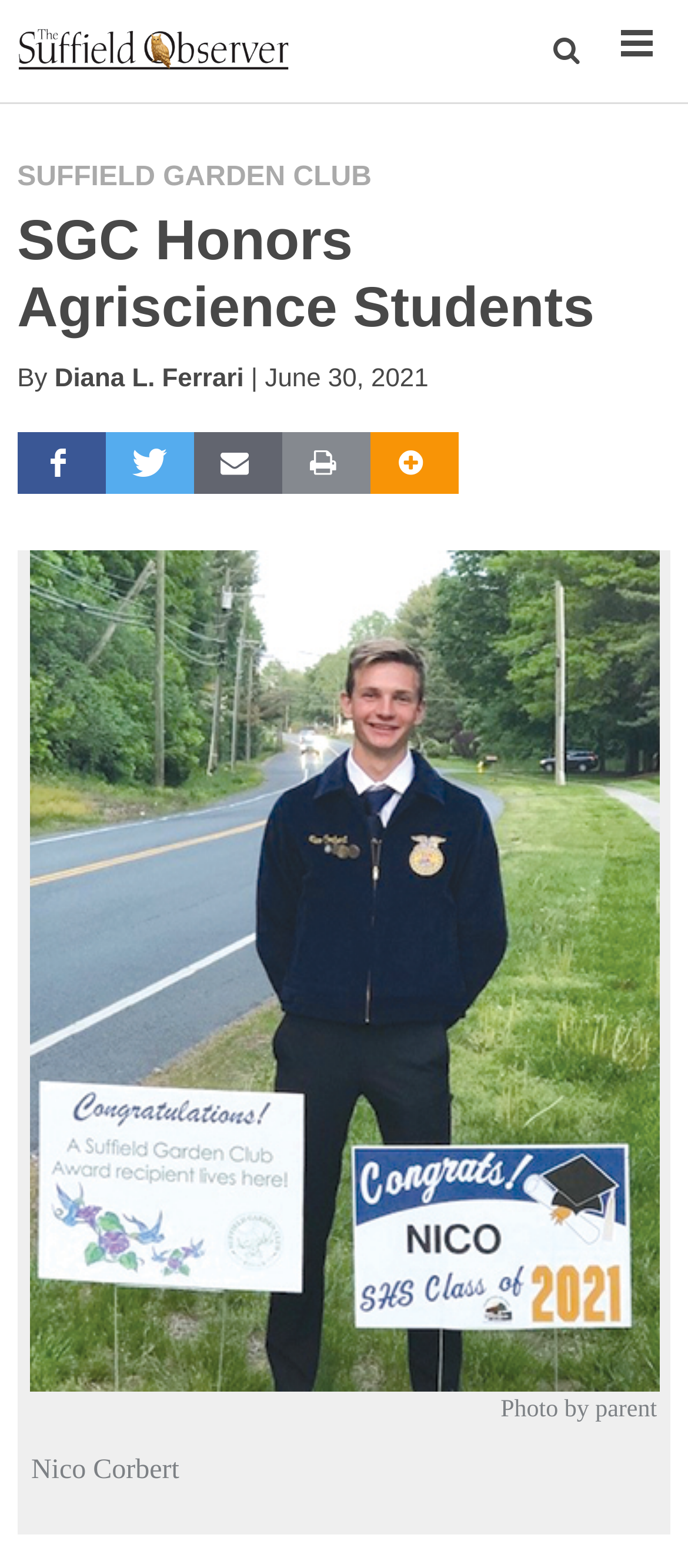Please respond to the question using a single word or phrase:
What is the name of the author?

Diana L. Ferrari